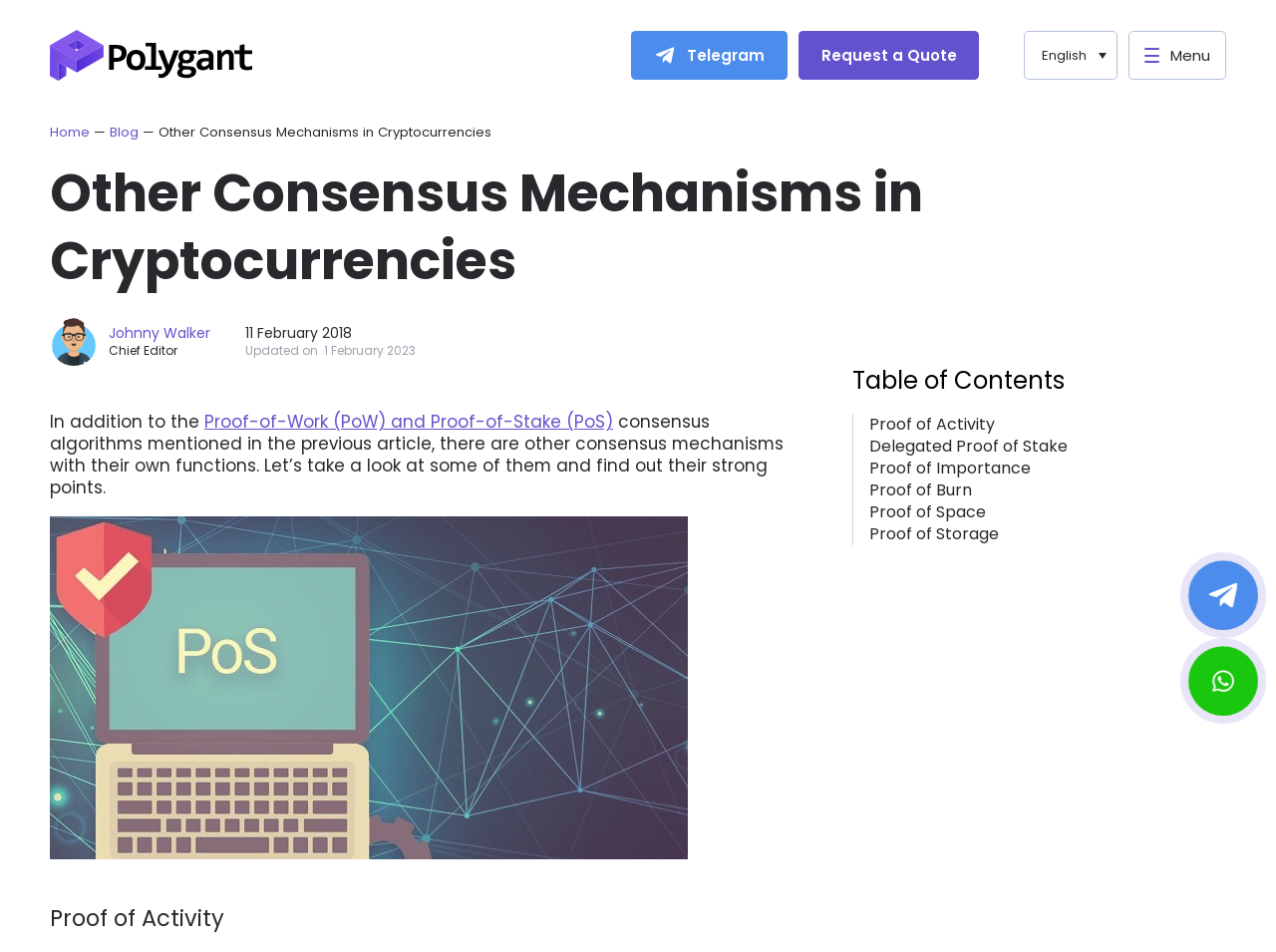Find the bounding box coordinates for the element that must be clicked to complete the instruction: "Request a quote". The coordinates should be four float numbers between 0 and 1, indicated as [left, top, right, bottom].

[0.626, 0.033, 0.767, 0.084]